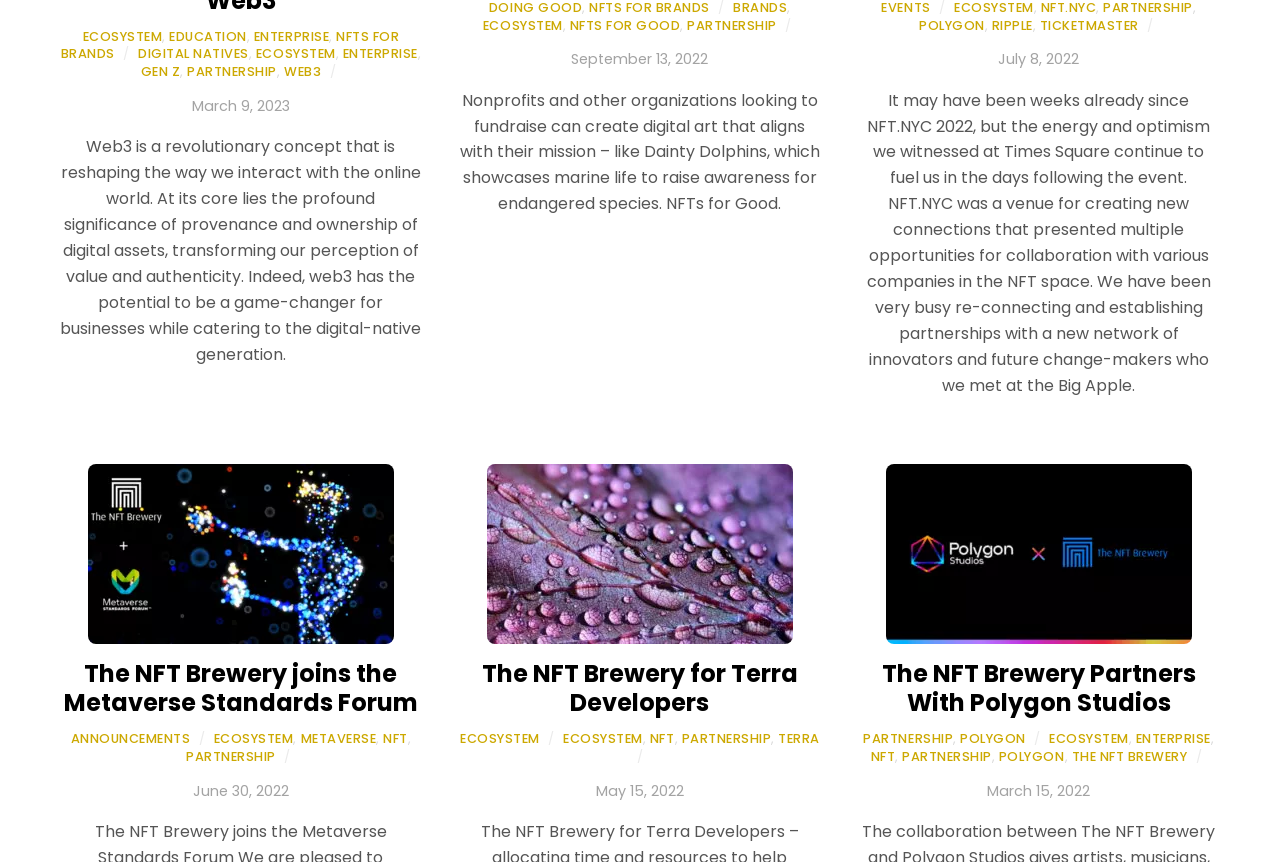Using the information from the screenshot, answer the following question thoroughly:
What is the name of the organization that created digital art for endangered species?

According to the text 'Nonprofits and other organizations looking to fundraise can create digital art that aligns with their mission – like Dainty Dolphins, which showcases marine life to raise awareness for endangered species.', Dainty Dolphins is the organization that created digital art for endangered species.